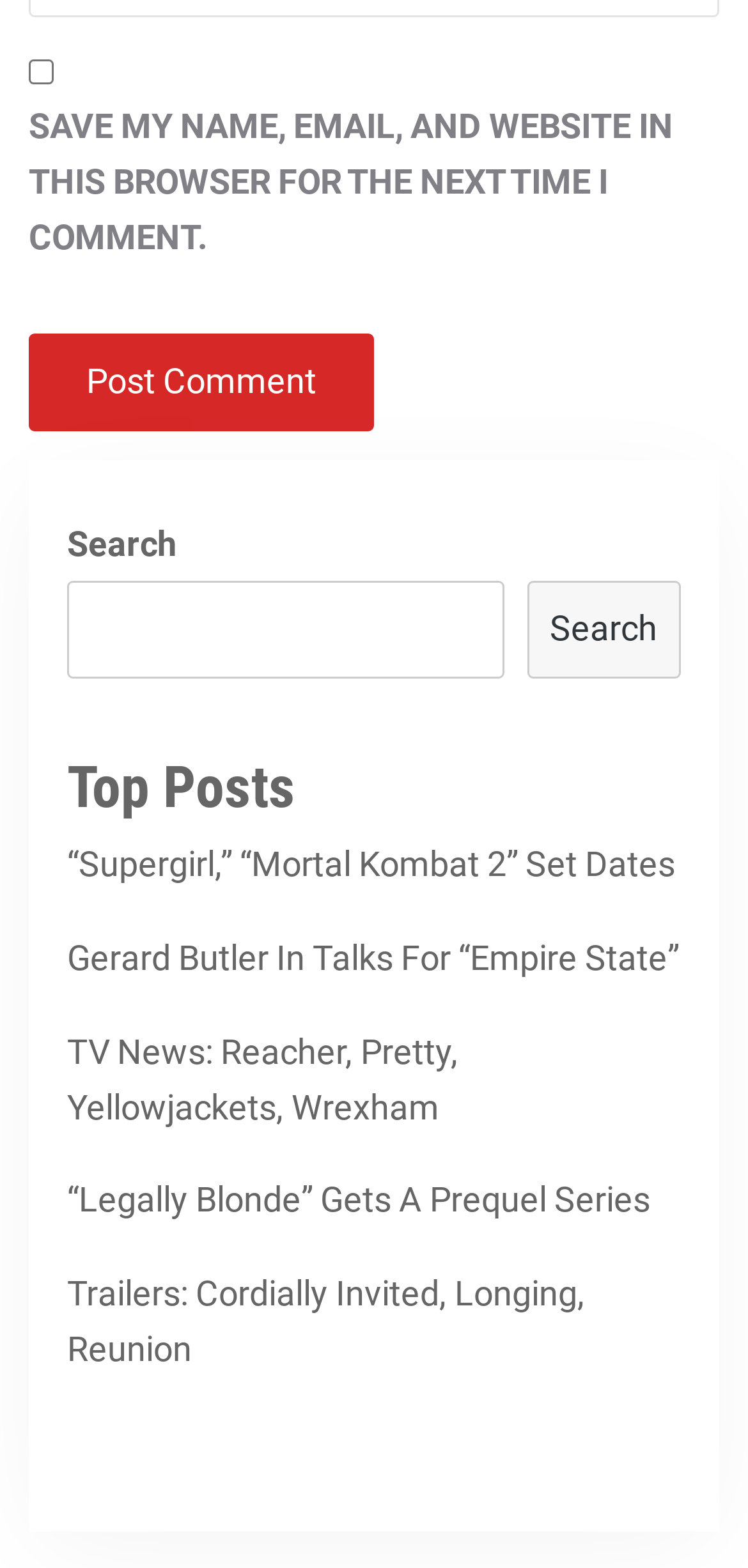Provide a brief response to the question using a single word or phrase: 
What is the text of the first link?

“Supergirl,” “Mortal Kombat 2” Set Dates